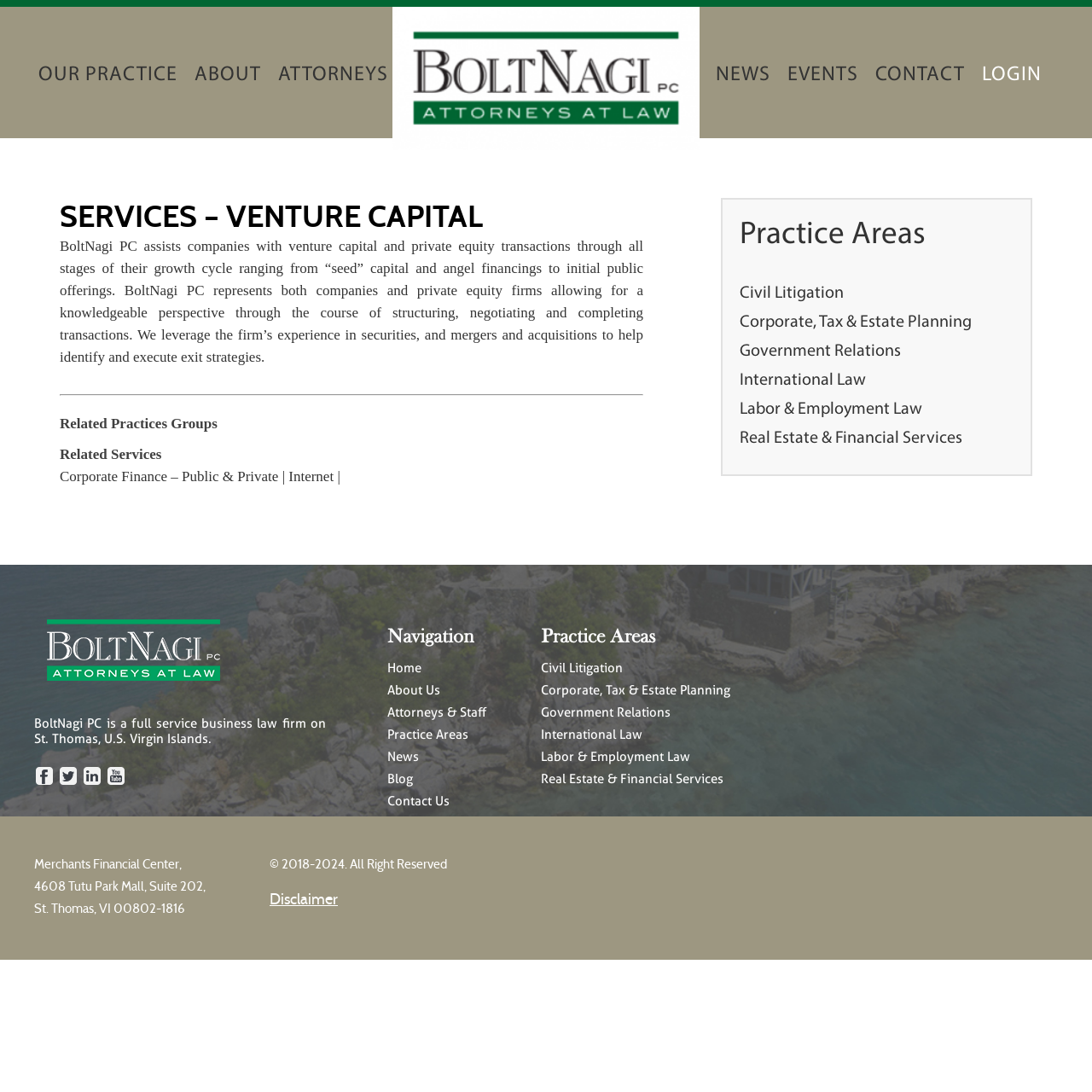What is the address of the law firm?
Using the visual information, respond with a single word or phrase.

Merchants Financial Center, 4608 Tutu Park Mall, Suite 202, St. Thomas, VI 00802-1816